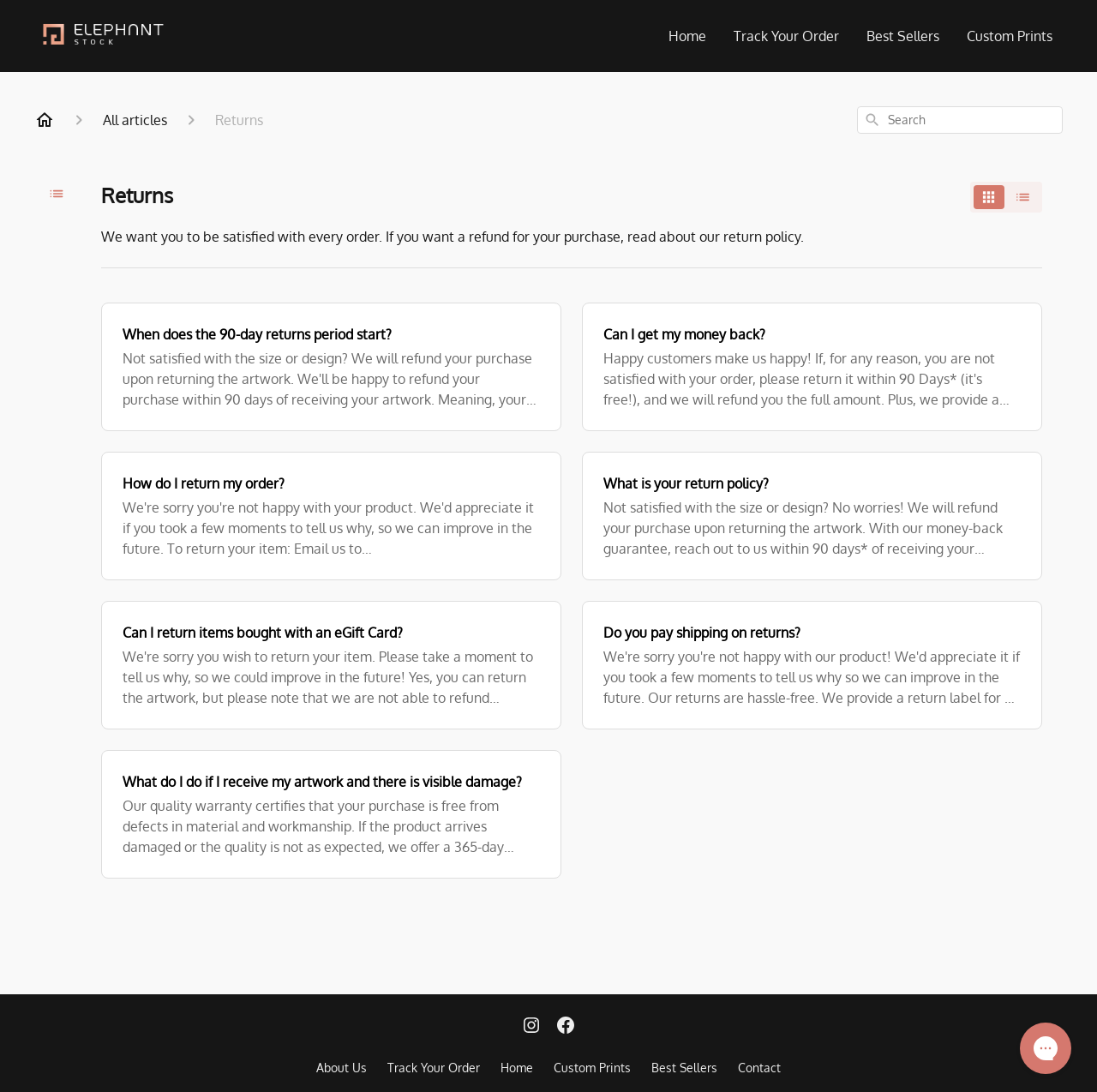Please identify the bounding box coordinates of the element I need to click to follow this instruction: "Contact support".

[0.112, 0.513, 0.273, 0.529]